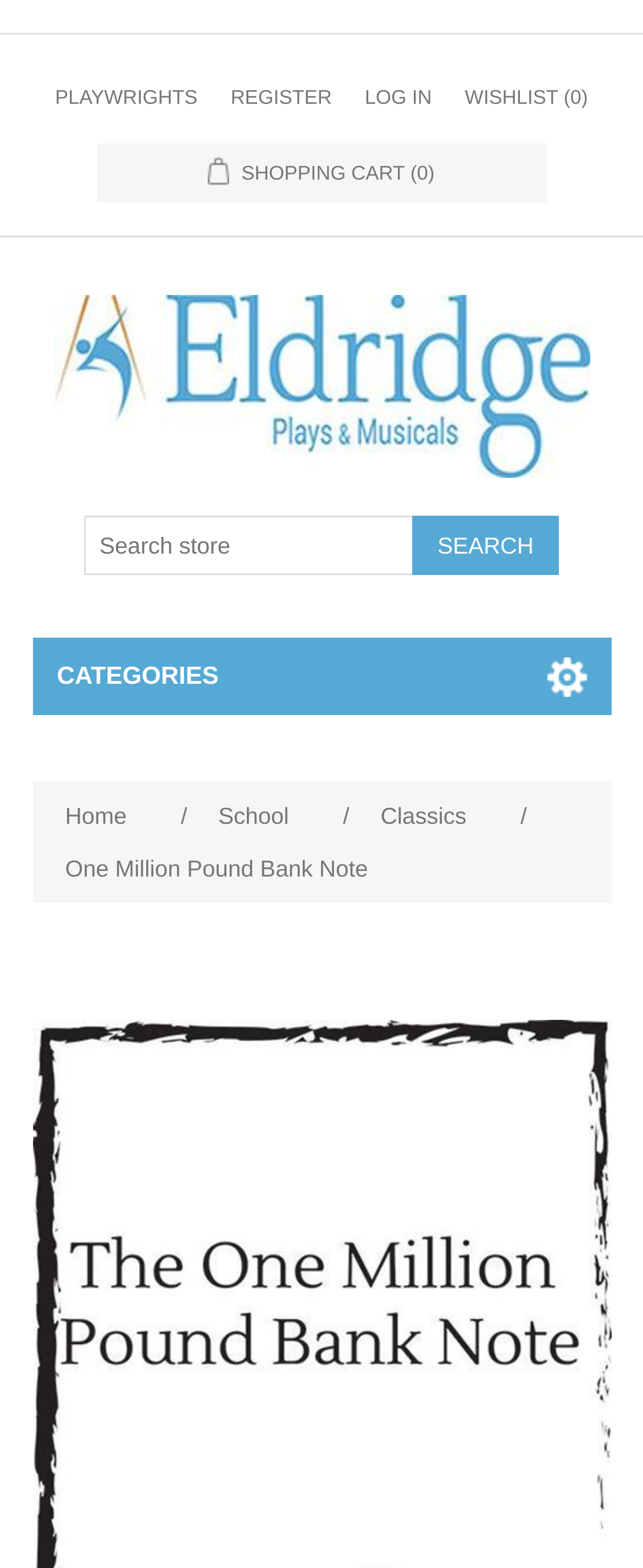Extract the bounding box of the UI element described as: "Uncategorized".

None